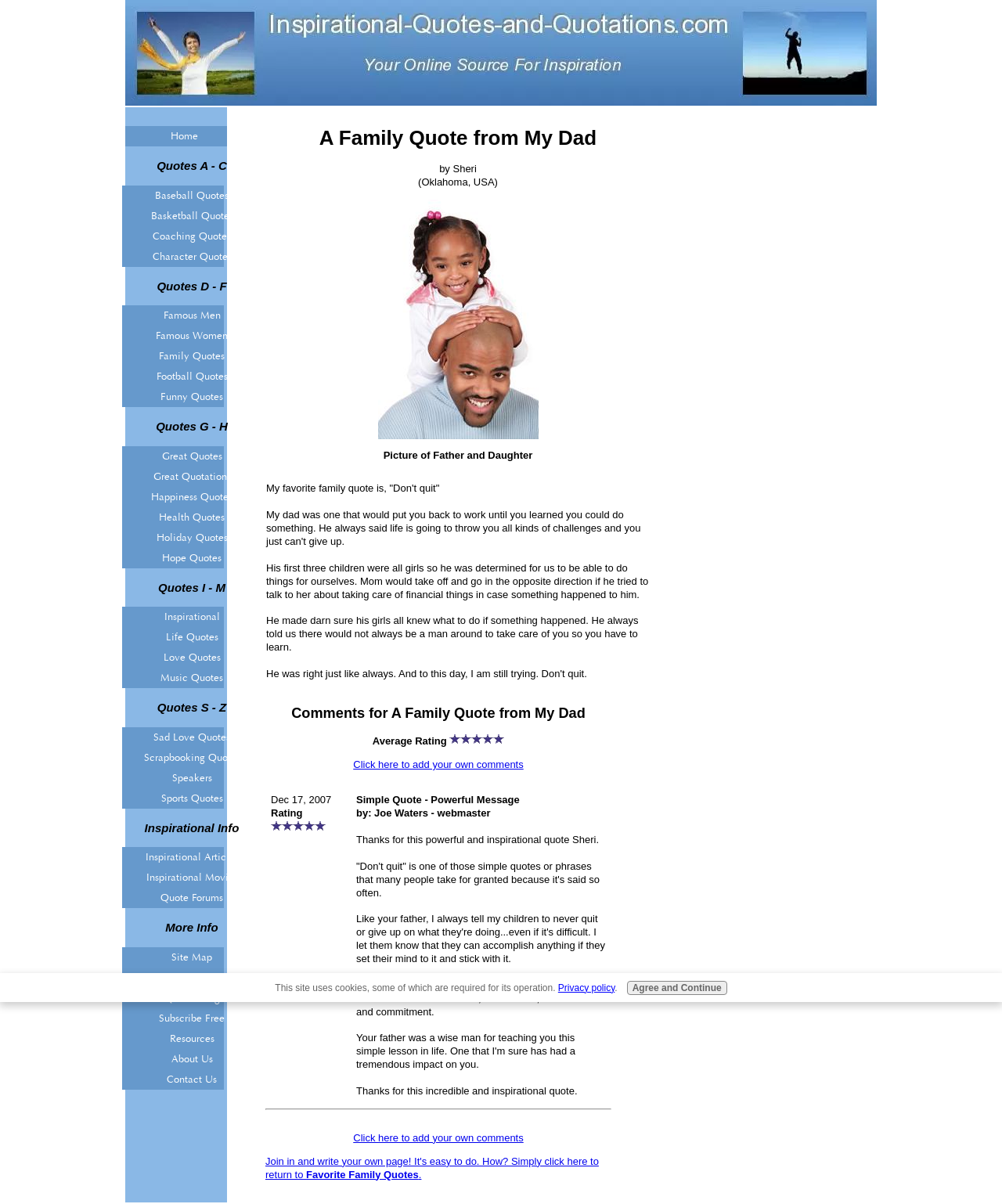Determine the bounding box coordinates of the region that needs to be clicked to achieve the task: "check facilities".

None